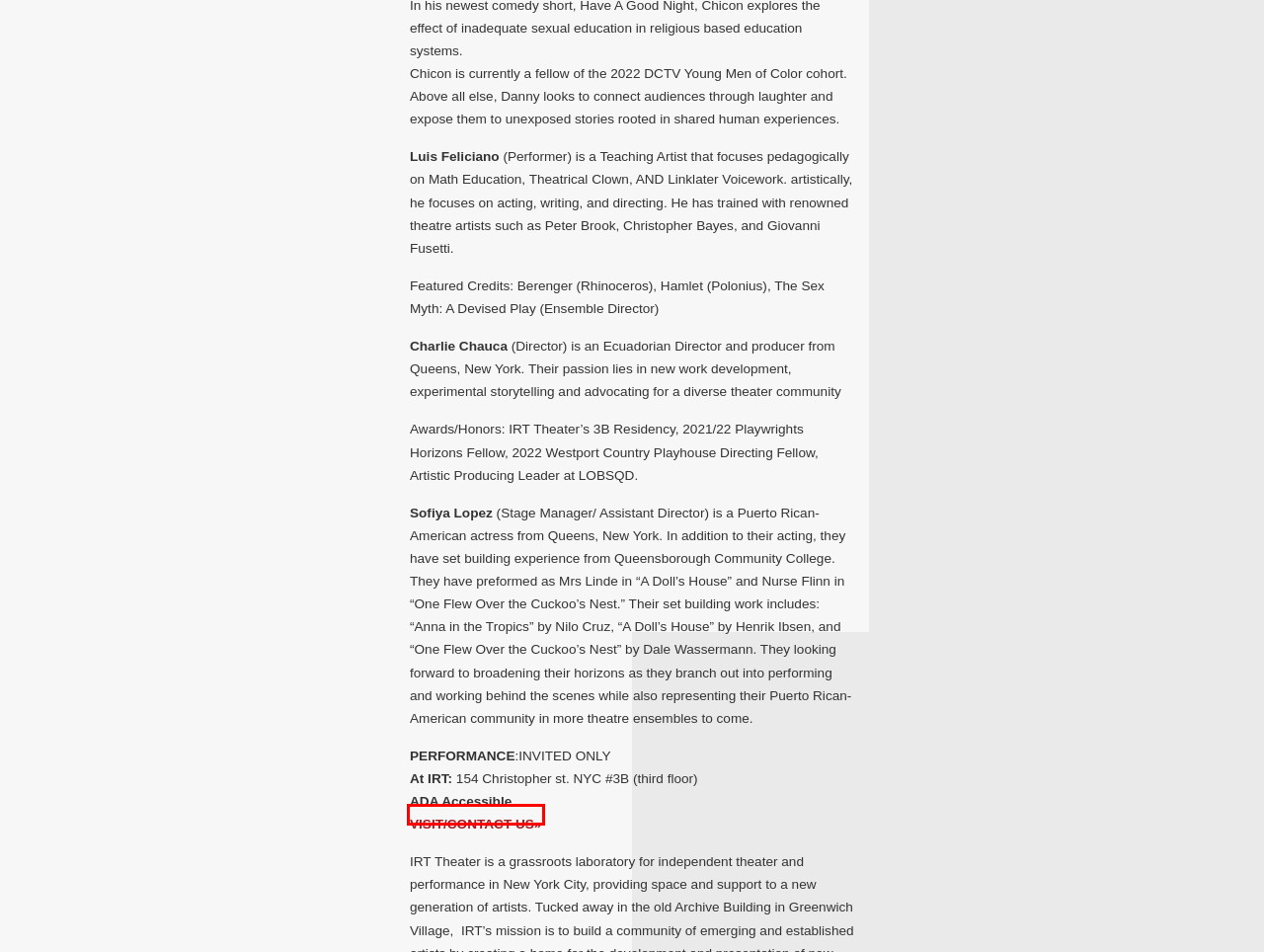Examine the screenshot of the webpage, which includes a red bounding box around an element. Choose the best matching webpage description for the page that will be displayed after clicking the element inside the red bounding box. Here are the candidates:
A. Archive Collective | IRT Theater
B. IRT Theater : Sign Up to Stay in Touch
C. Current Season | IRT Theater
D. ASL Creative | IRT Theater
E. 3B Development Series | IRT Theater
F. Archive Residency | IRT Theater
G. Contact | IRT Theater
H. IRT Theater

G